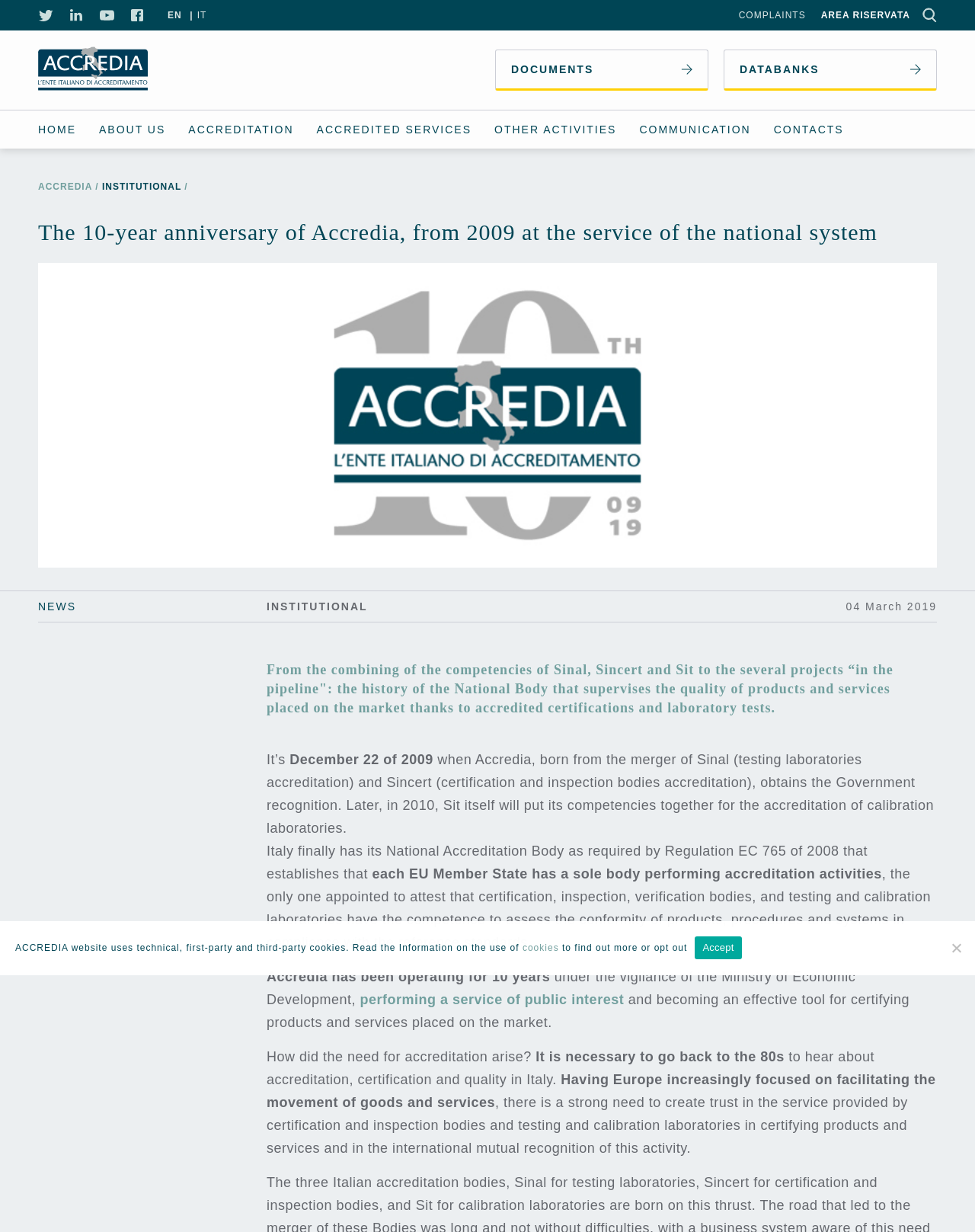Could you determine the bounding box coordinates of the clickable element to complete the instruction: "Search for something"? Provide the coordinates as four float numbers between 0 and 1, i.e., [left, top, right, bottom].

[0.039, 0.025, 0.961, 0.056]